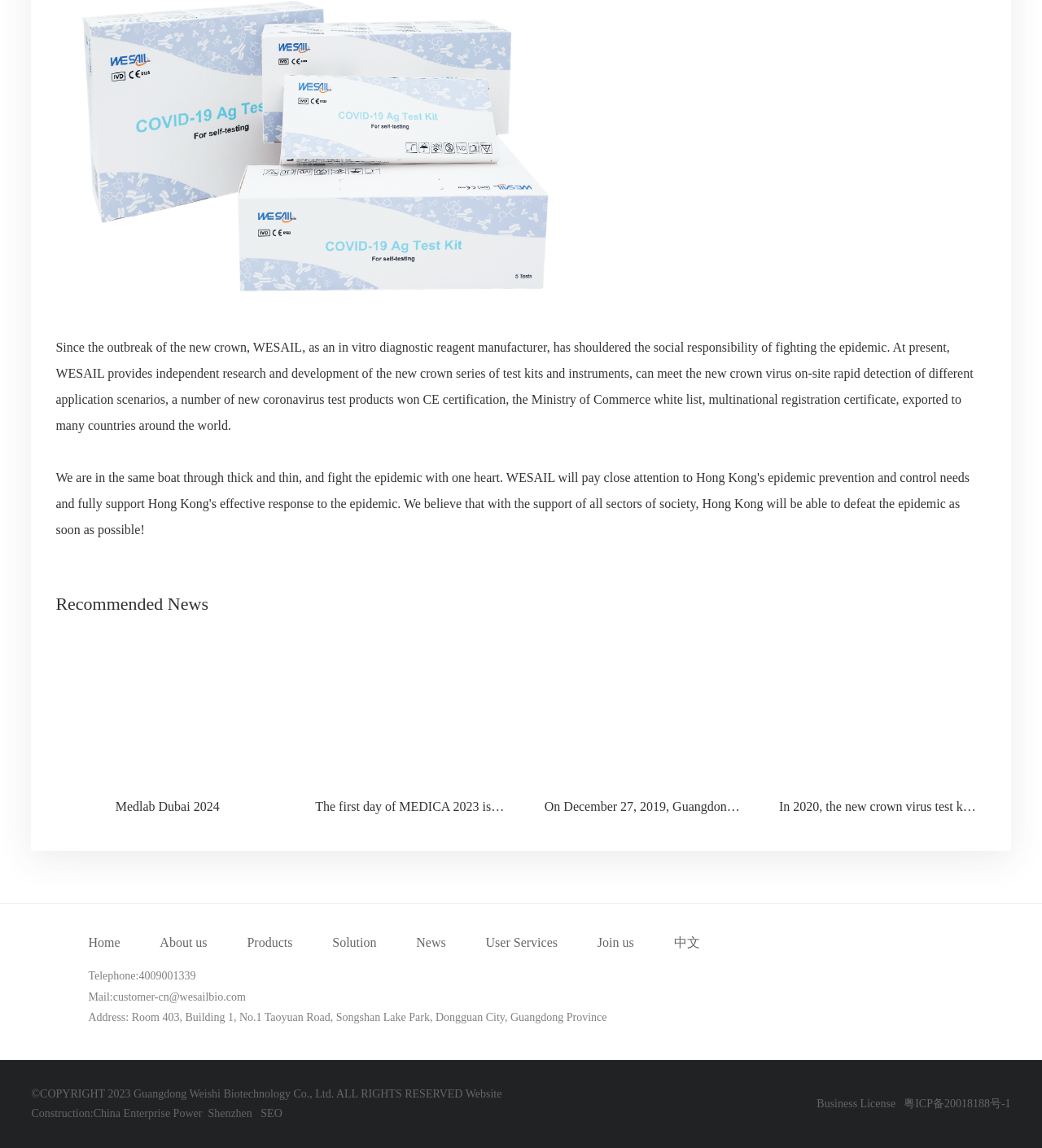Find the bounding box coordinates of the element I should click to carry out the following instruction: "View the 'Medlab Dubai 2024' news".

[0.053, 0.55, 0.268, 0.686]